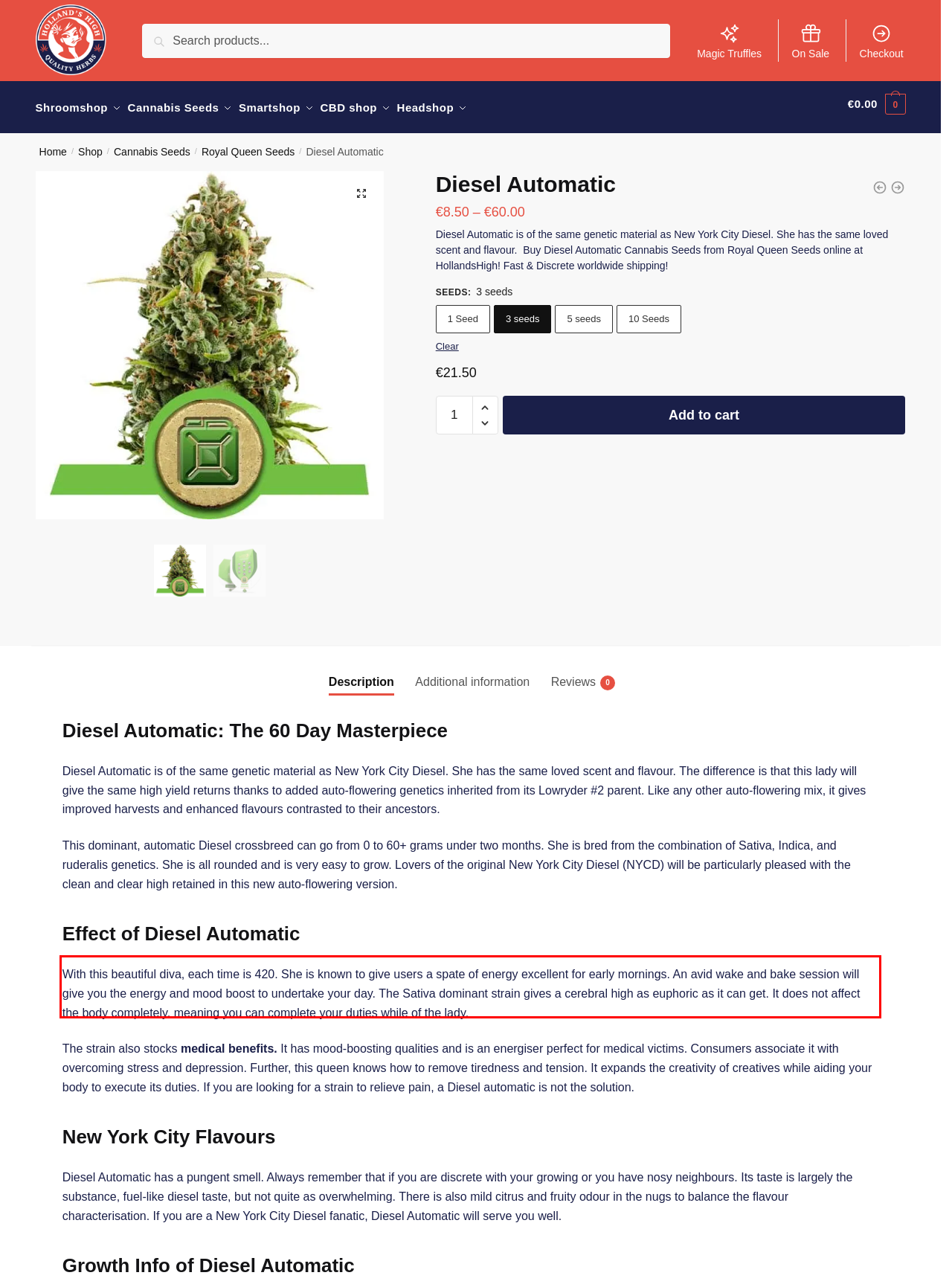Please use OCR to extract the text content from the red bounding box in the provided webpage screenshot.

With this beautiful diva, each time is 420. She is known to give users a spate of energy excellent for early mornings. An avid wake and bake session will give you the energy and mood boost to undertake your day. The Sativa dominant strain gives a cerebral high as euphoric as it can get. It does not affect the body completely, meaning you can complete your duties while of the lady.